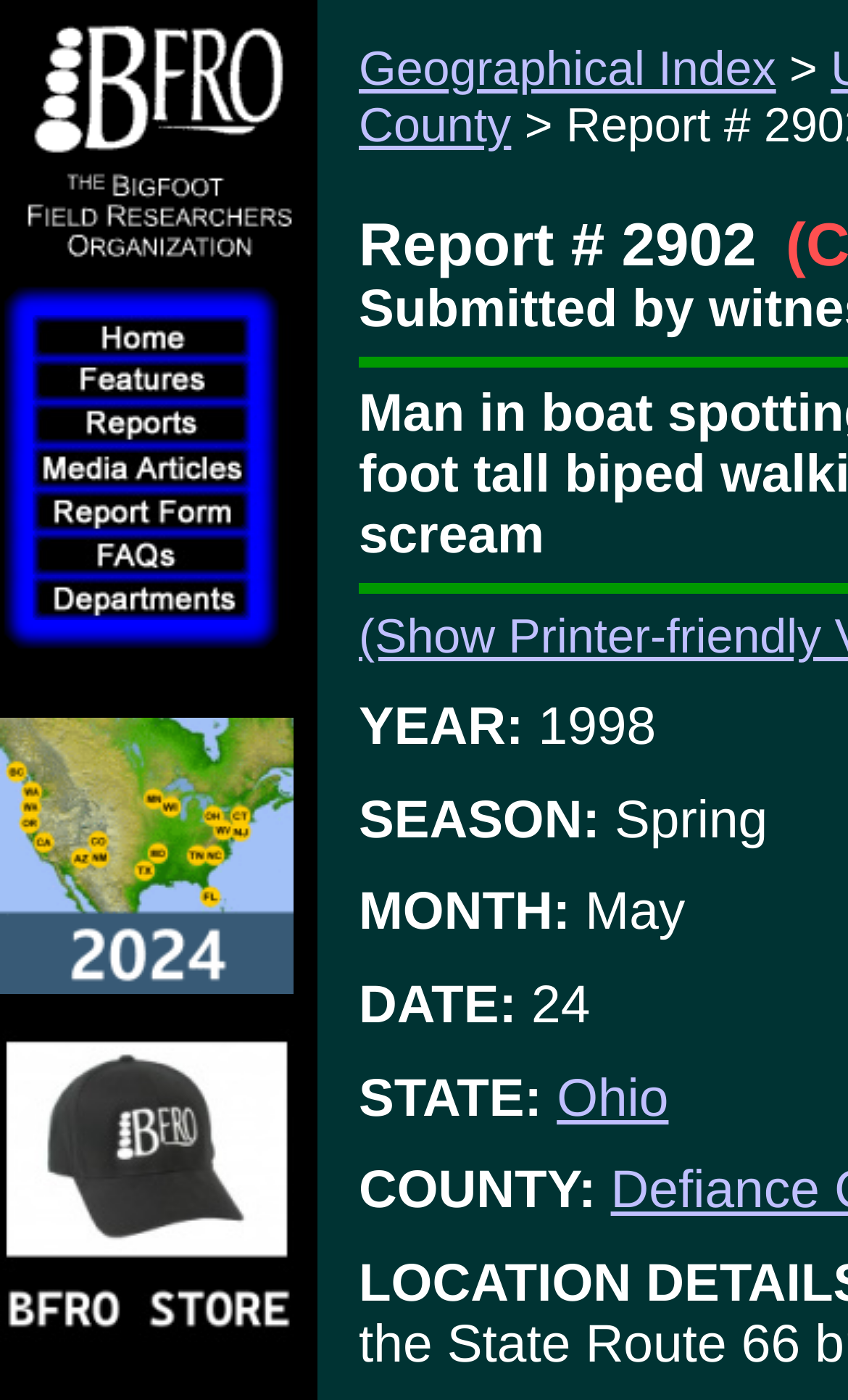What is the organization's logo?
Please analyze the image and answer the question with as much detail as possible.

The logo is located at the top left corner of the webpage, inside a table cell. It is an image with the text 'Bigfoot Field Researchers Organization Logo'.